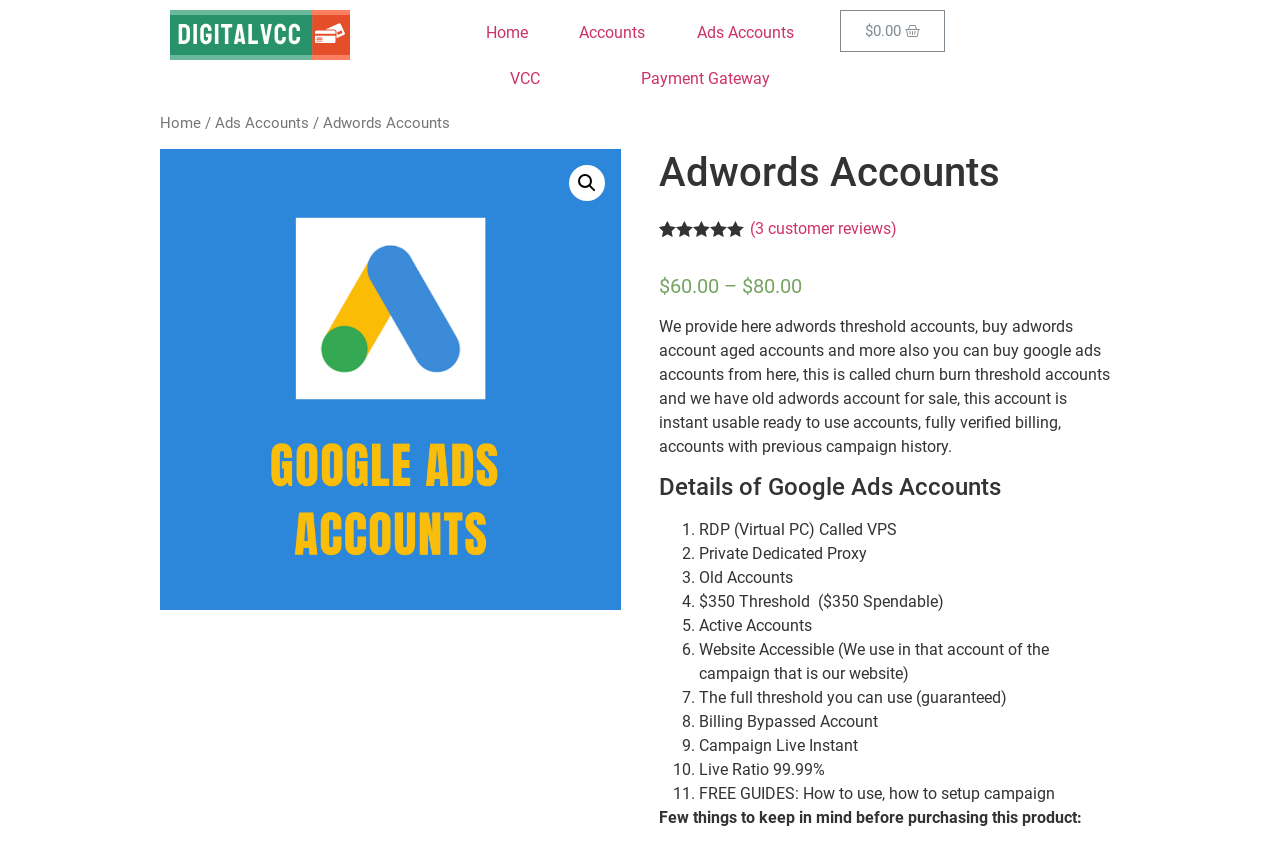What is the price range of the accounts?
Using the image provided, answer with just one word or phrase.

$60.00 - $80.00